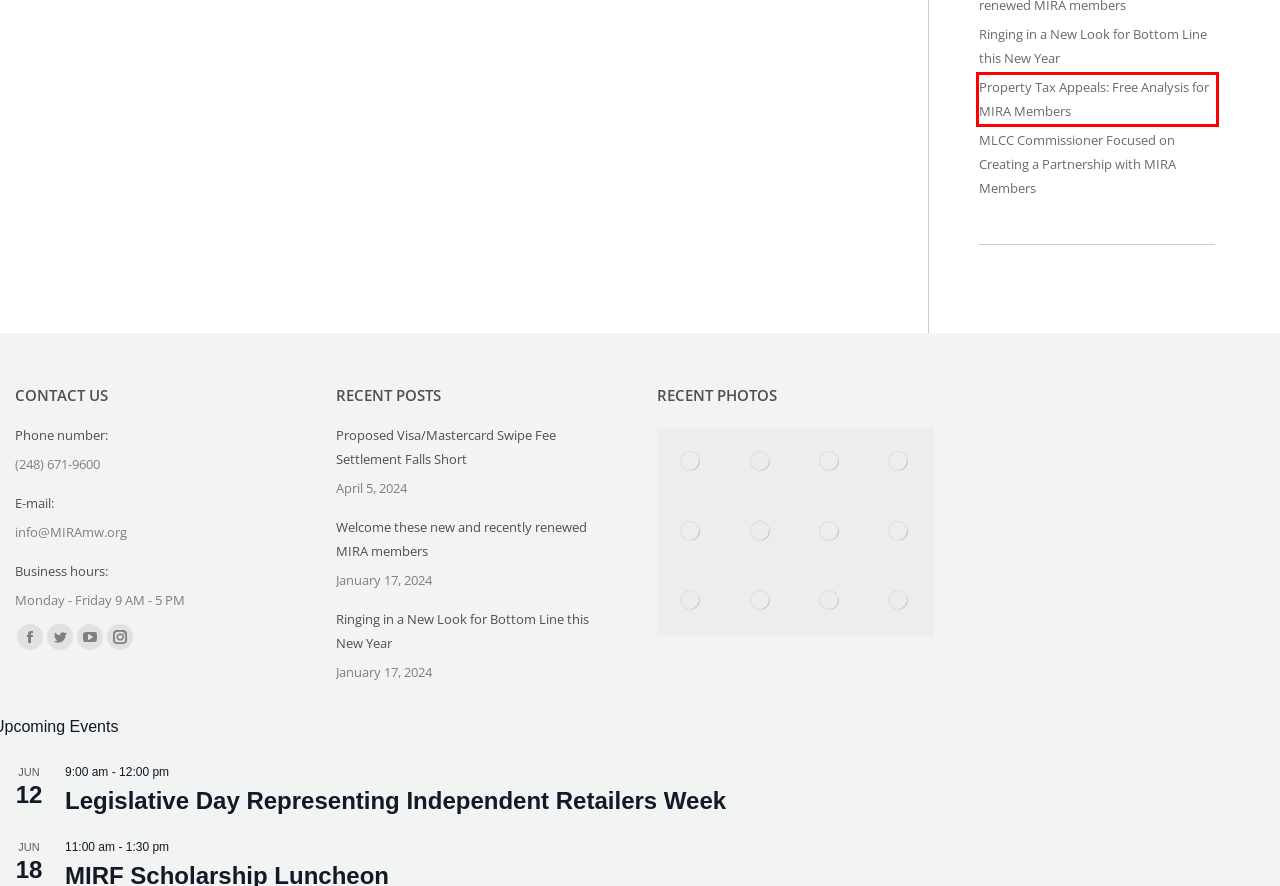A screenshot of a webpage is provided, featuring a red bounding box around a specific UI element. Identify the webpage description that most accurately reflects the new webpage after interacting with the selected element. Here are the candidates:
A. MIRA – The Voice of Independent Retailers
B. Property Tax Appeals: Free Analysis for MIRA Members – MIRA
C. MI Senate Bill 1169: Underground Storage Tanks – MIRA
D. Annual Ohio Golf Open – MIRA
E. Publications – MIRA
F. Annual Michigan Golf Open – MIRA
G. Compliance – MIRA
H. Government – MIRA

B